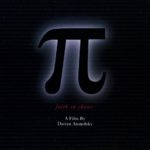What genre does the film 'Pi' belong to?
Provide a short answer using one word or a brief phrase based on the image.

Psychological thriller